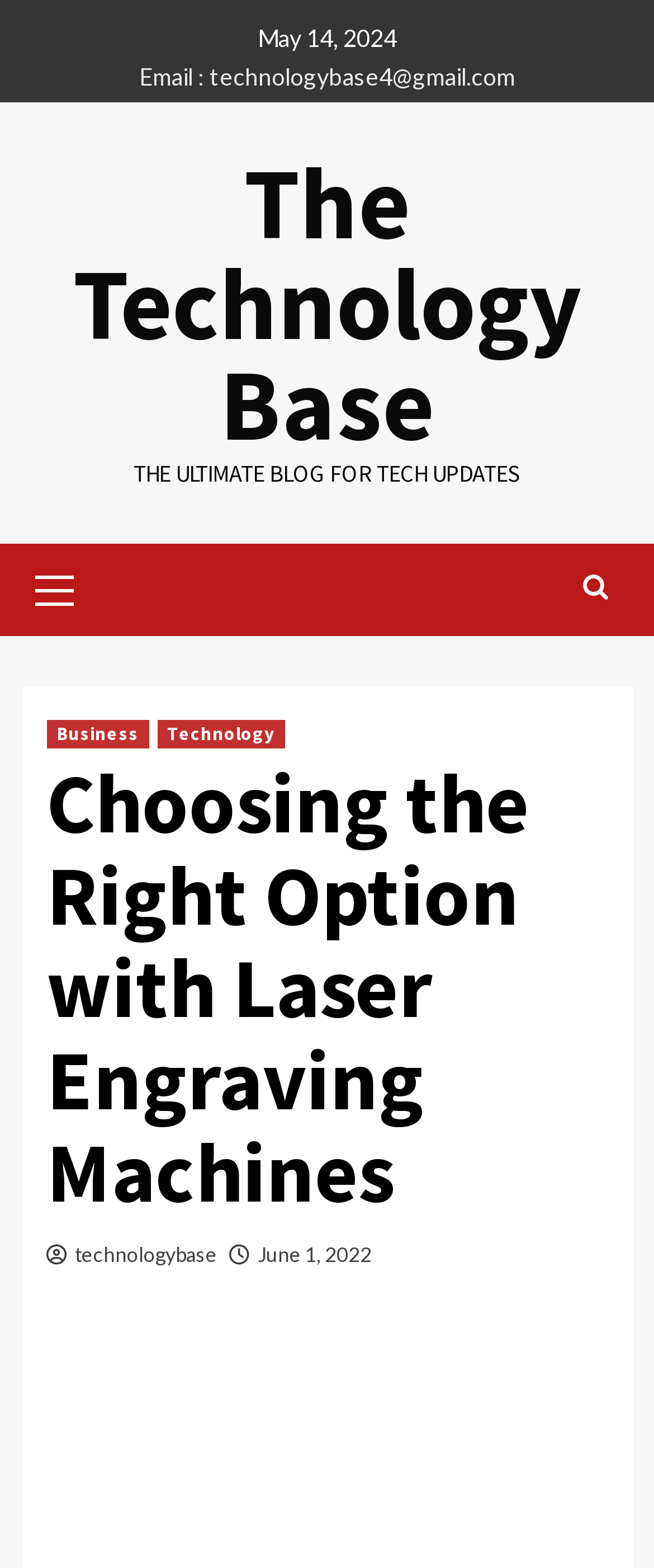Locate the bounding box coordinates of the clickable region necessary to complete the following instruction: "Contact us via email". Provide the coordinates in the format of four float numbers between 0 and 1, i.e., [left, top, right, bottom].

[0.213, 0.039, 0.787, 0.065]